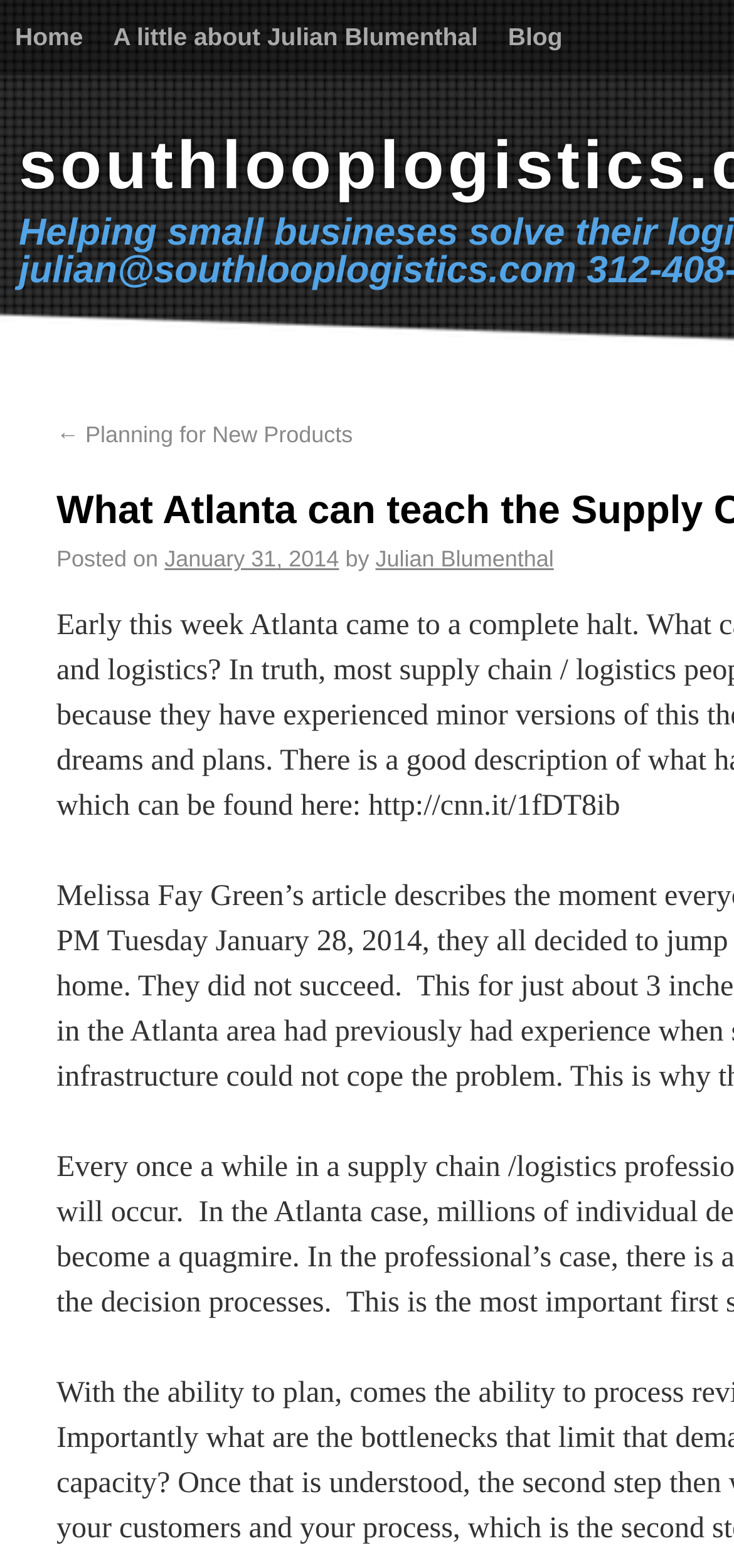Examine the image carefully and respond to the question with a detailed answer: 
When was the blog post published?

I found the publication date by looking at the link 'January 31, 2014' which is preceded by the text 'Posted on'.